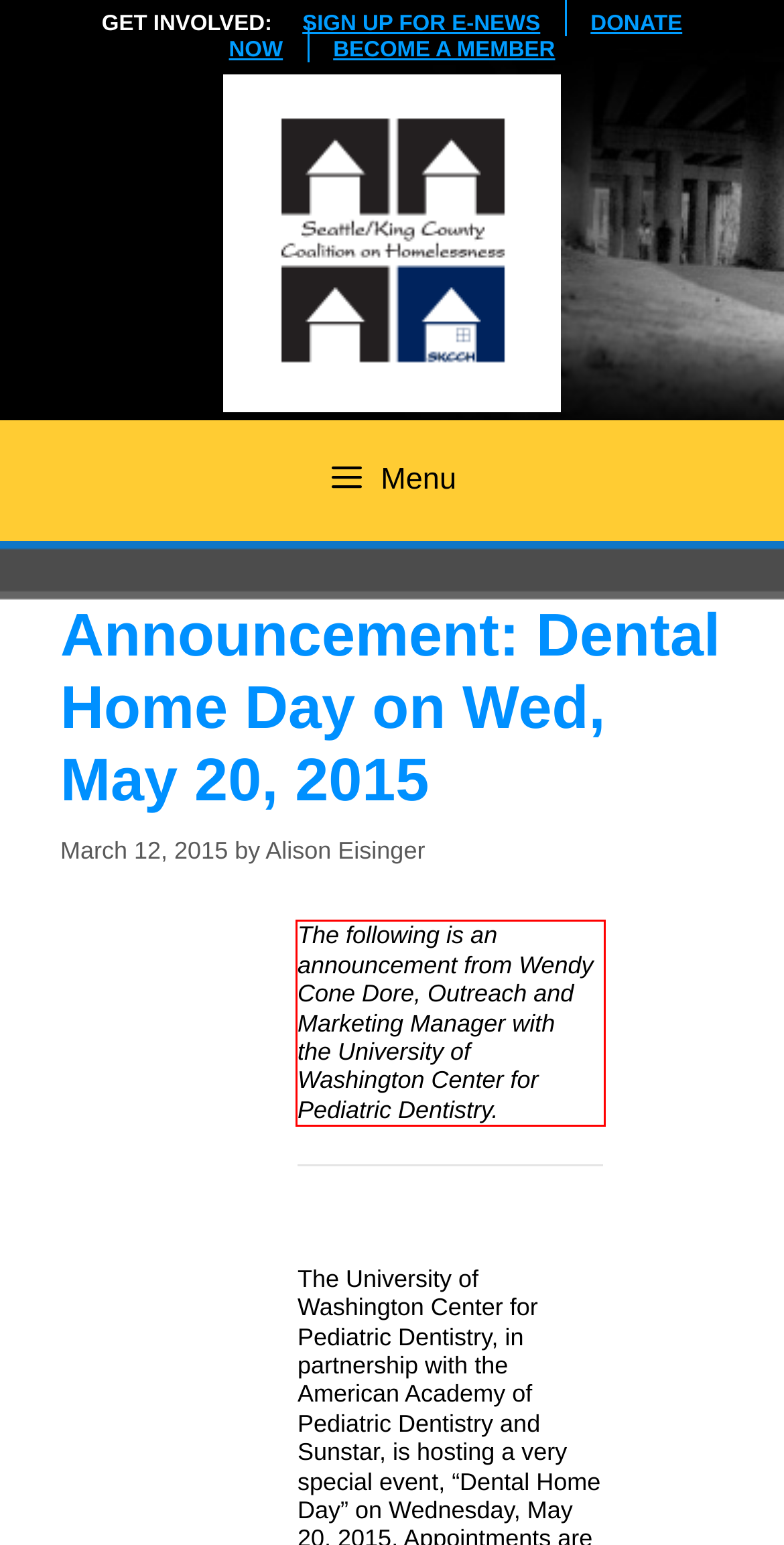You are provided with a screenshot of a webpage that includes a UI element enclosed in a red rectangle. Extract the text content inside this red rectangle.

The following is an announcement from Wendy Cone Dore, Outreach and Marketing Manager with the University of Washington Center for Pediatric Dentistry.